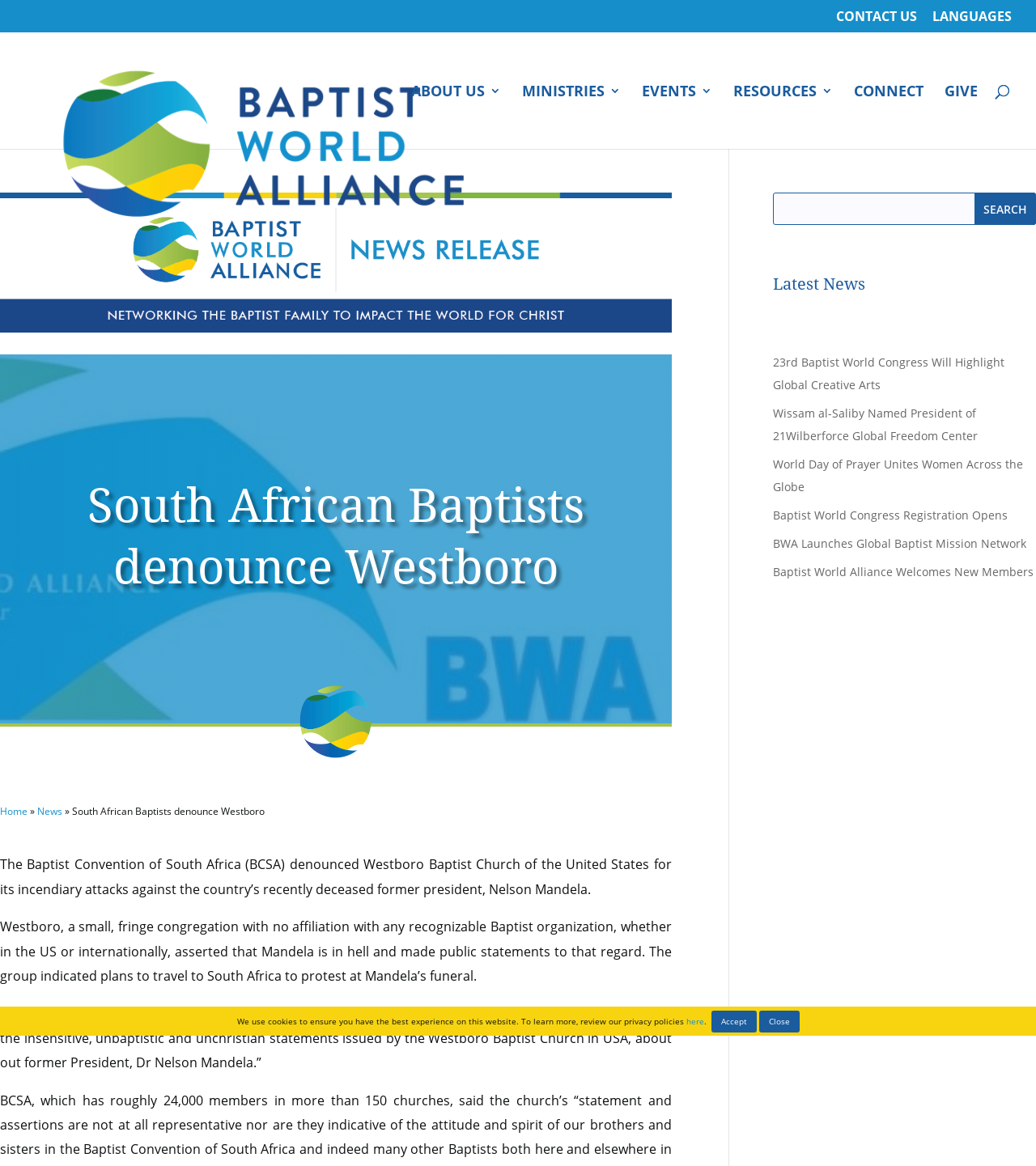Provide the bounding box coordinates of the HTML element described by the text: "value="Search"". The coordinates should be in the format [left, top, right, bottom] with values between 0 and 1.

[0.941, 0.165, 1.0, 0.193]